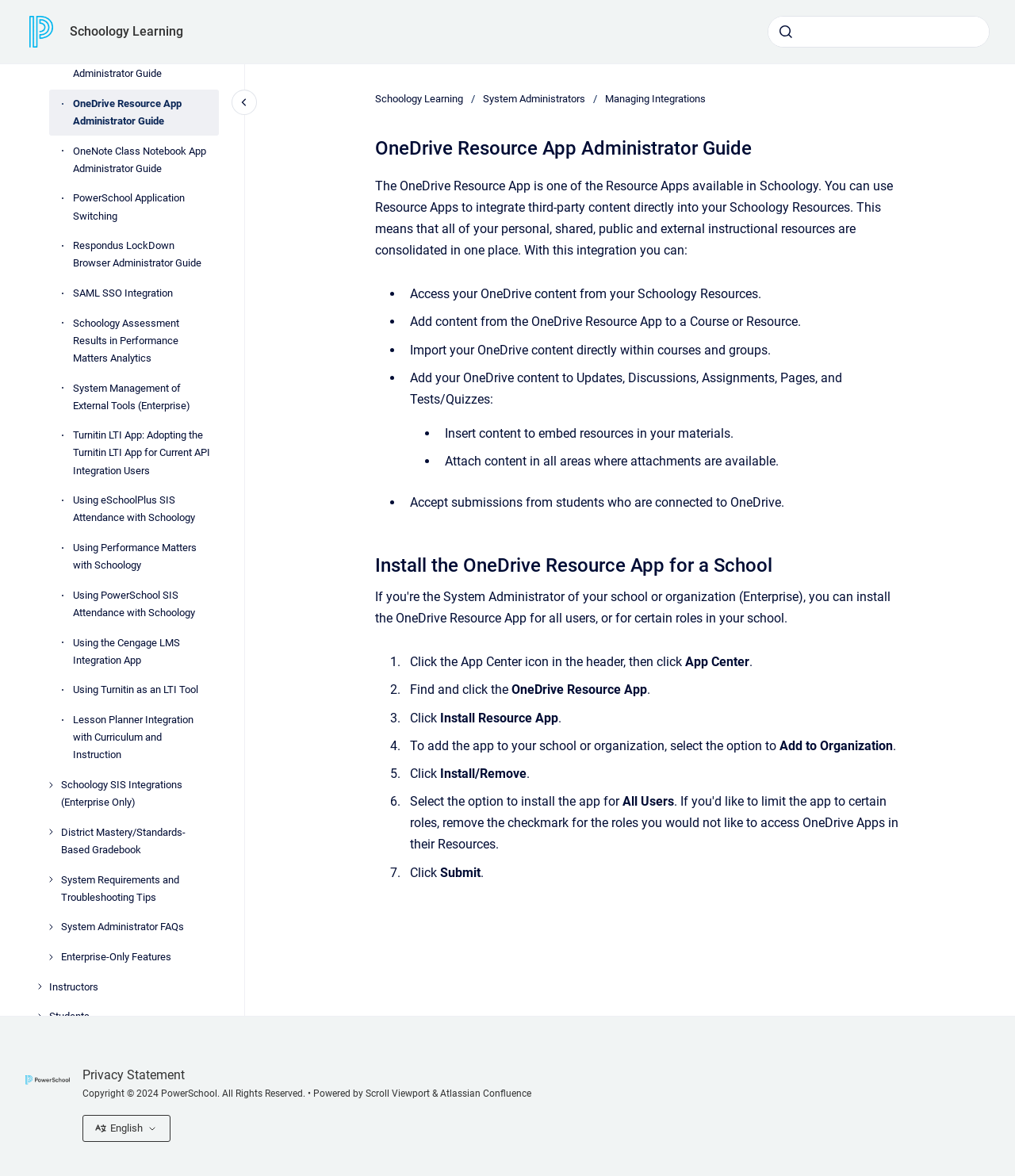What is the benefit of using the OneDrive Resource App?
Please respond to the question with a detailed and informative answer.

The OneDrive Resource App allows users to consolidate their personal, shared, public, and external instructional resources in one place, making it easier to manage and access their resources.